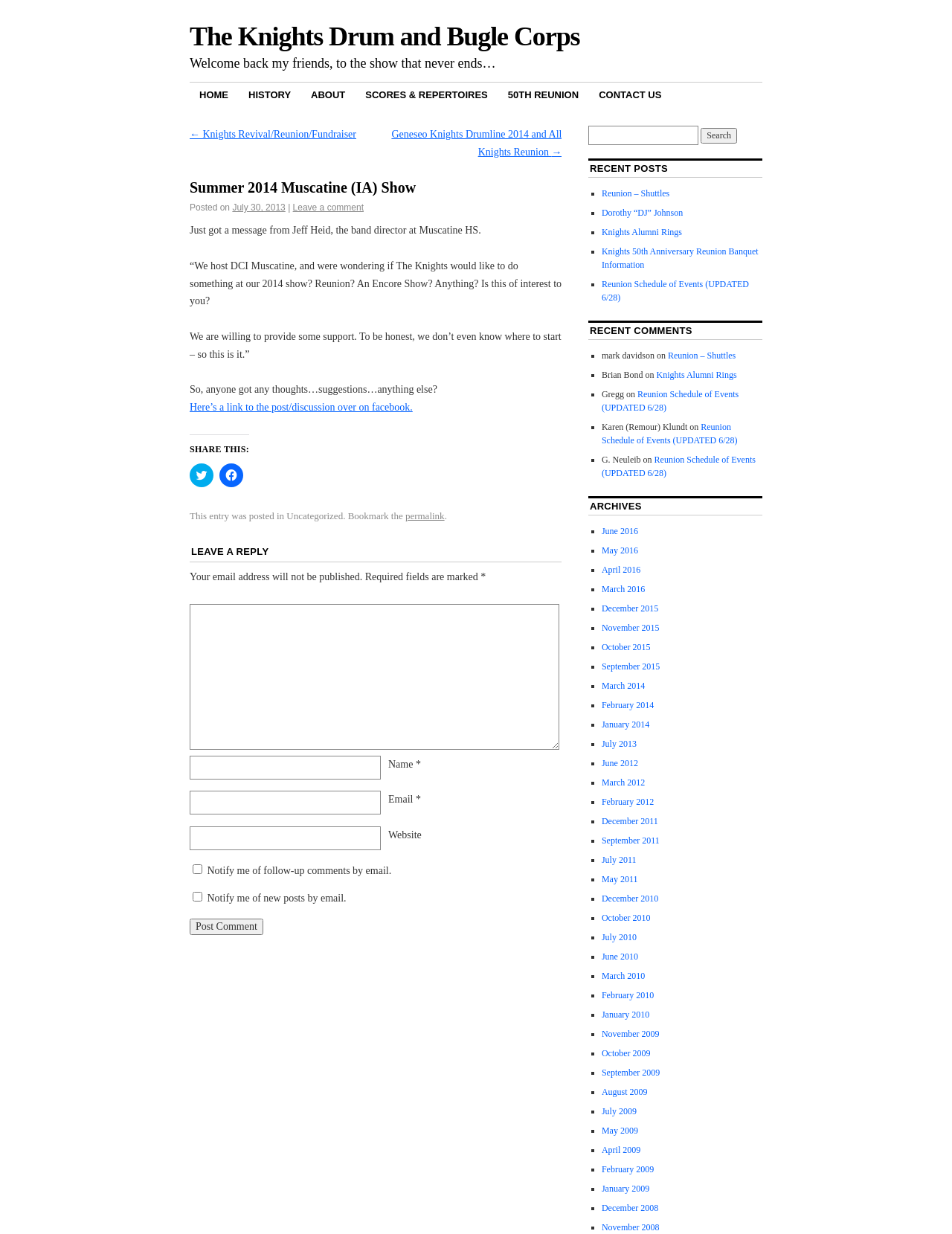Identify the bounding box coordinates of the clickable region necessary to fulfill the following instruction: "Click on the 'HOME' link". The bounding box coordinates should be four float numbers between 0 and 1, i.e., [left, top, right, bottom].

[0.199, 0.067, 0.25, 0.085]